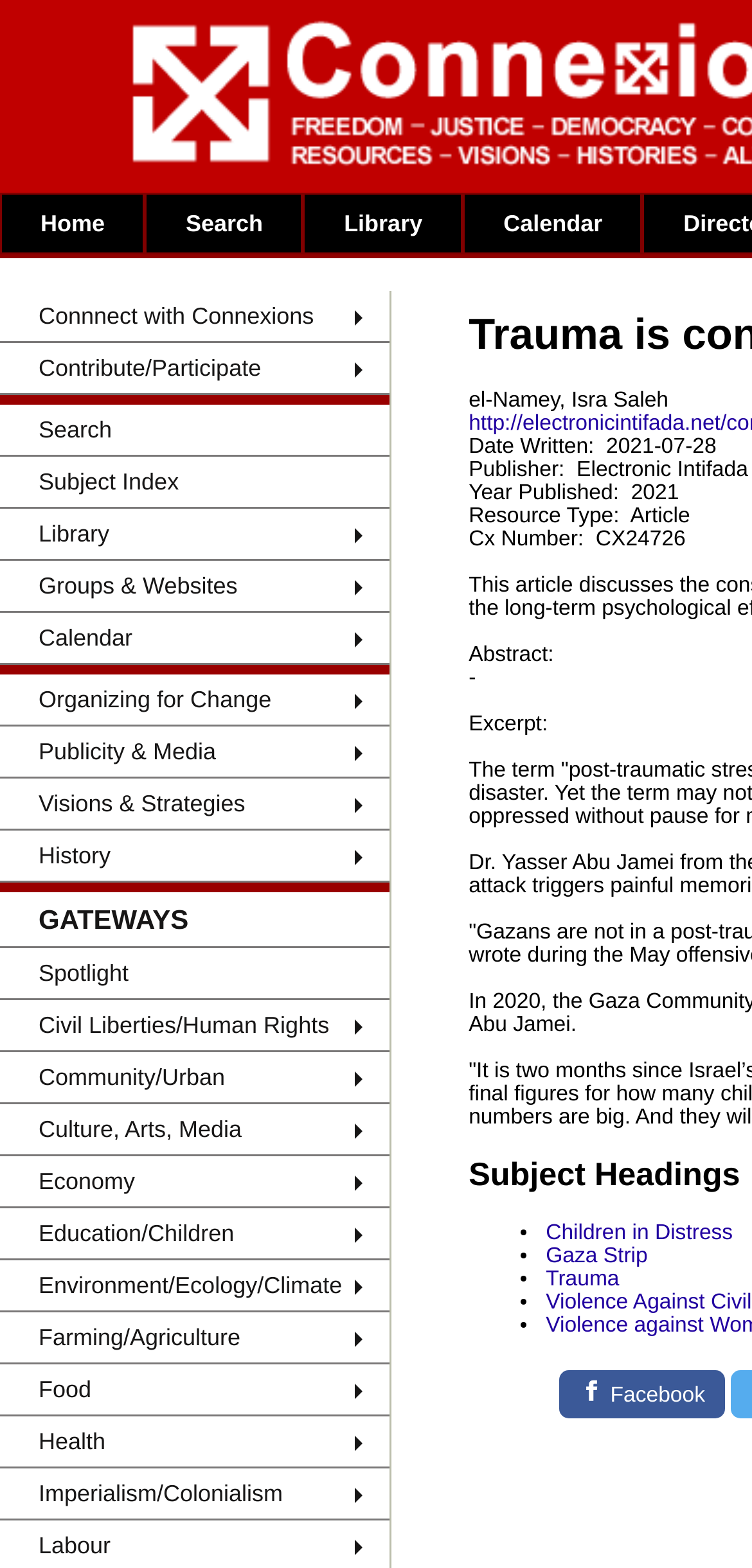Find the bounding box of the web element that fits this description: "Authors A-Z".

[0.193, 0.216, 0.404, 0.234]